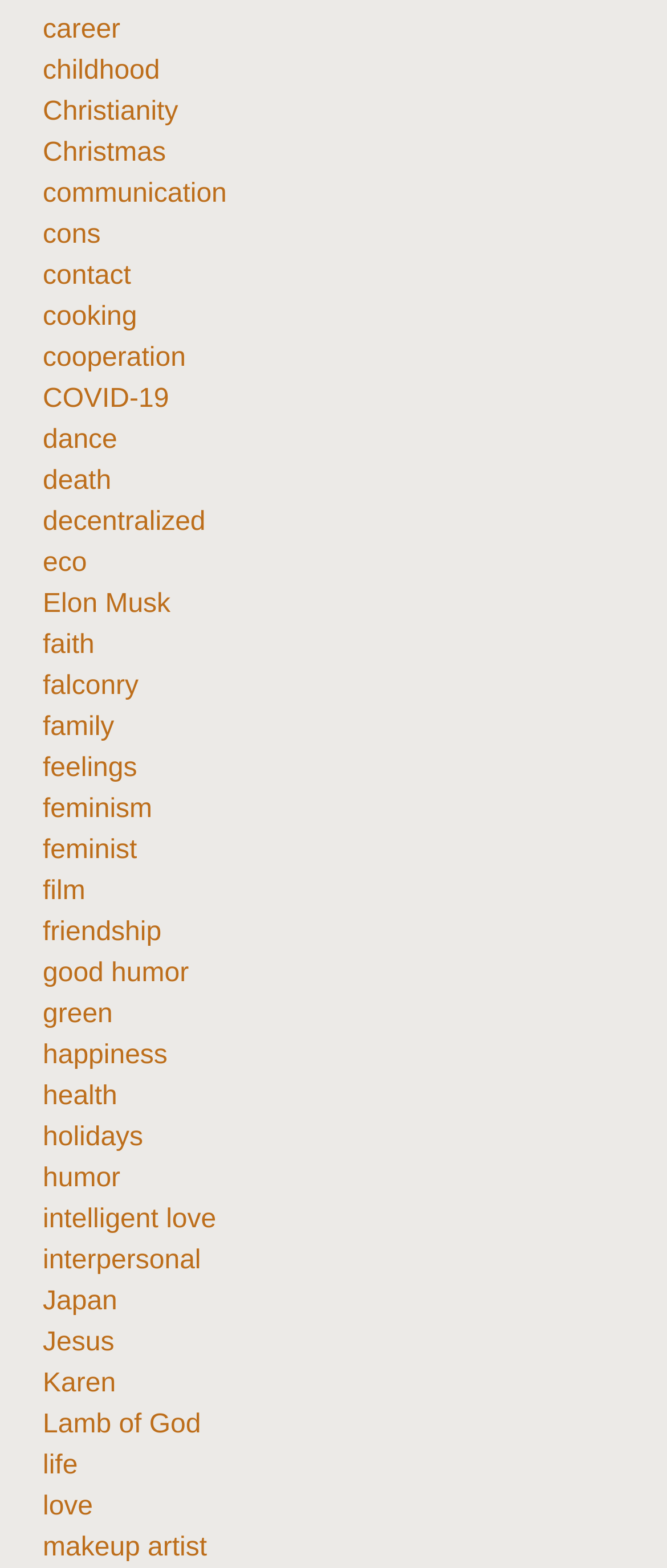Please provide a short answer using a single word or phrase for the question:
What is the last link on the webpage?

makeup artist